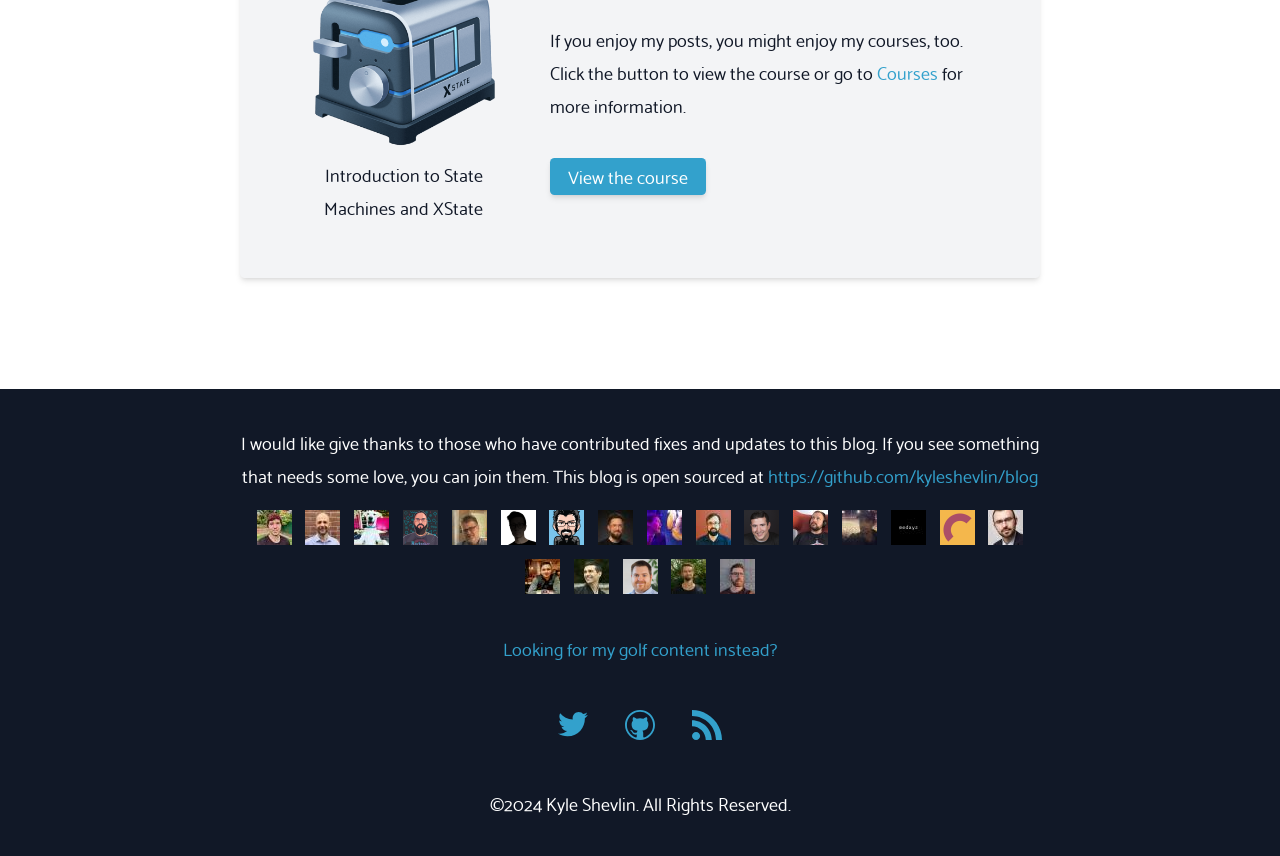Determine the bounding box coordinates for the UI element matching this description: "https://github.com/medayz".

[0.696, 0.596, 0.723, 0.637]